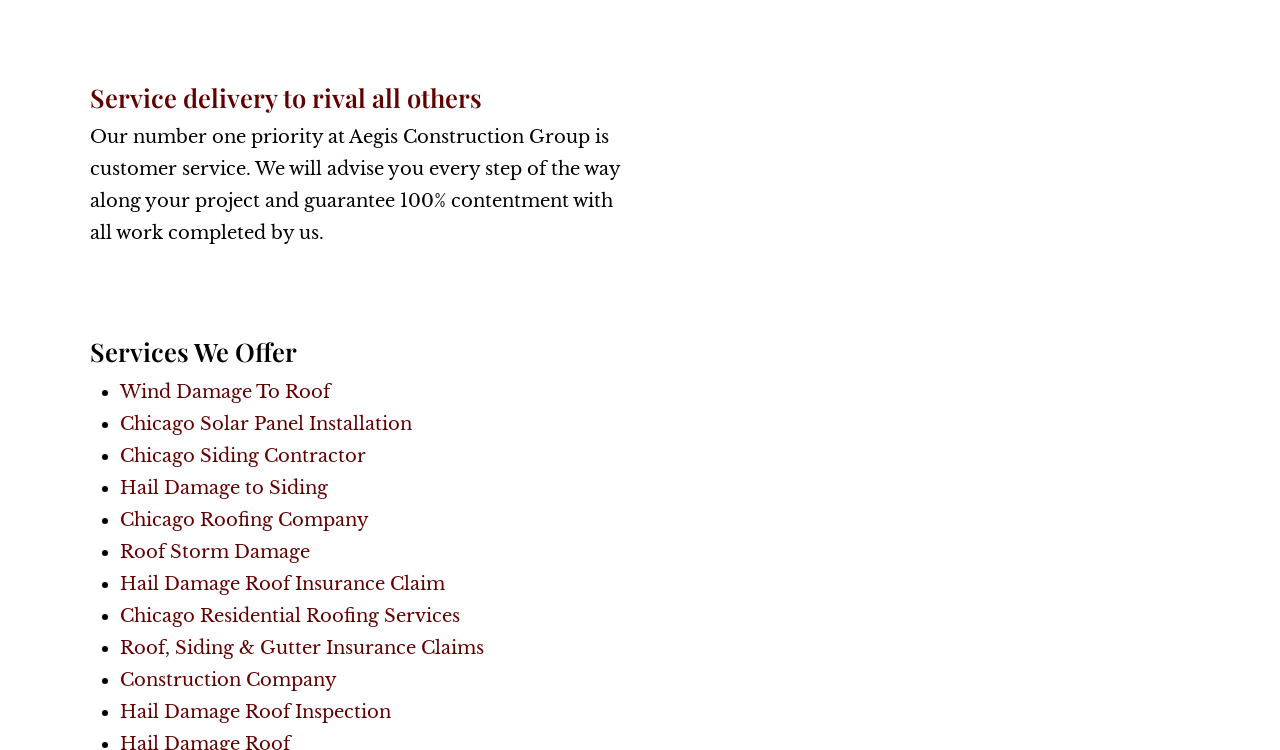Determine the bounding box coordinates for the UI element described. Format the coordinates as (top-left x, top-left y, bottom-right x, bottom-right y) and ensure all values are between 0 and 1. Element description: Roof Storm Damage

[0.094, 0.721, 0.242, 0.75]